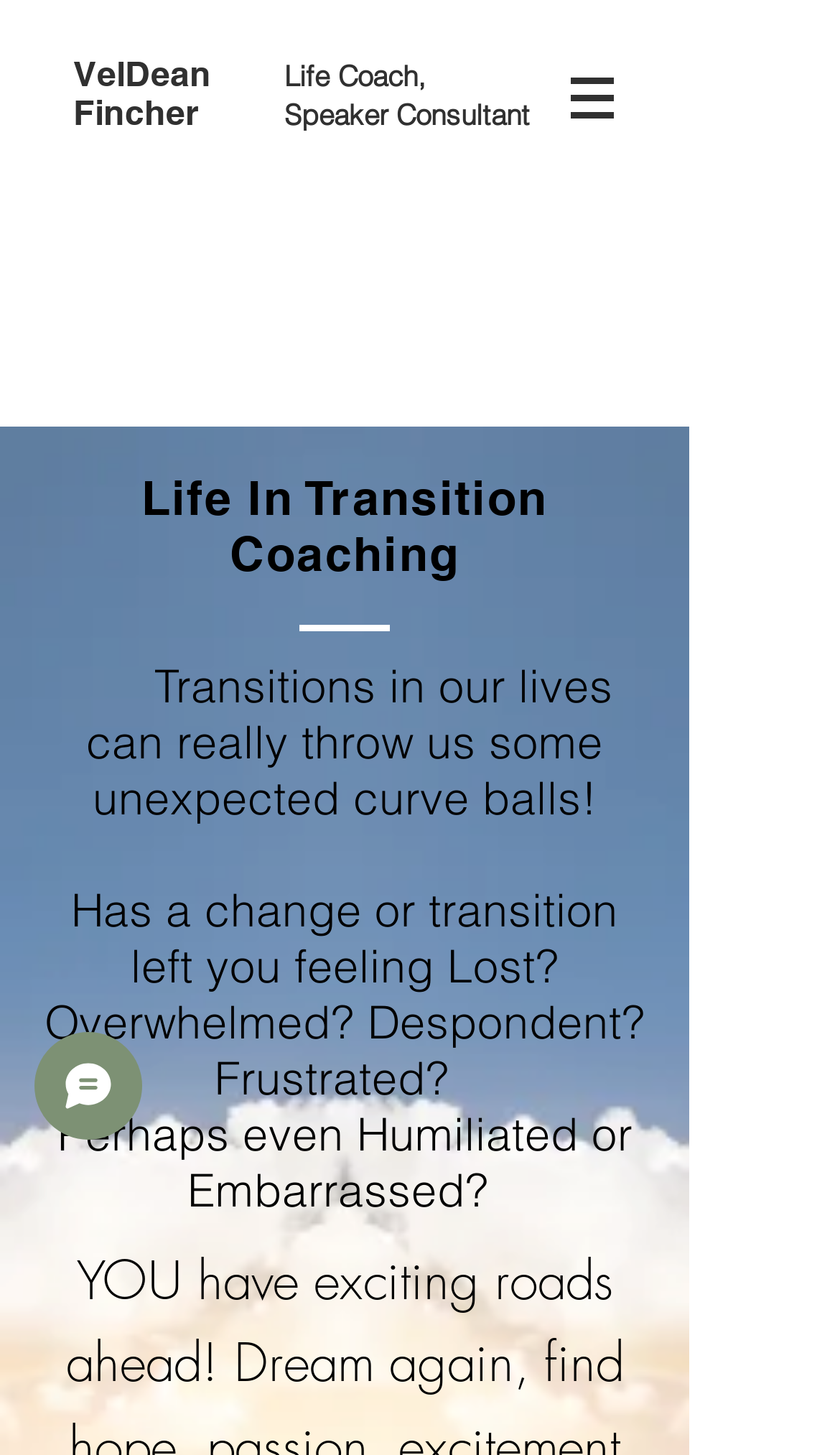Give a full account of the webpage's elements and their arrangement.

The webpage is about Life in Transition Coaching, which focuses on supporting individuals going through transitional phases in their lives. At the top-left corner, there is a heading that displays the title "Home | Life in Transition Coaching". Below this title, there is a section that features the coach's information, including the name "VelDean Fincher" and a link to their profession as a "Life Coach, Speaker Consultant".

To the right of the coach's information, there is a navigation menu labeled "Site" with a dropdown button that contains a menu icon. The navigation menu is positioned near the top-right corner of the page.

Below the navigation menu, there is a prominent section that contains a series of headings that describe the coaching service. The headings are stacked vertically and occupy a significant portion of the page. The headings convey a message about the challenges of transitions in life, asking questions like "Has a change or transition left you feeling Lost?" and "Overwhelmed? Despondent? Frustrated?".

At the bottom-left corner of the page, there is a "Chat" button with an accompanying image. This button is likely a call-to-action for visitors to initiate a conversation with the coach.

Throughout the page, there are no images other than the menu icon and the image accompanying the "Chat" button. The overall layout is organized, with clear headings and concise text that effectively communicates the coaching service's focus and message.